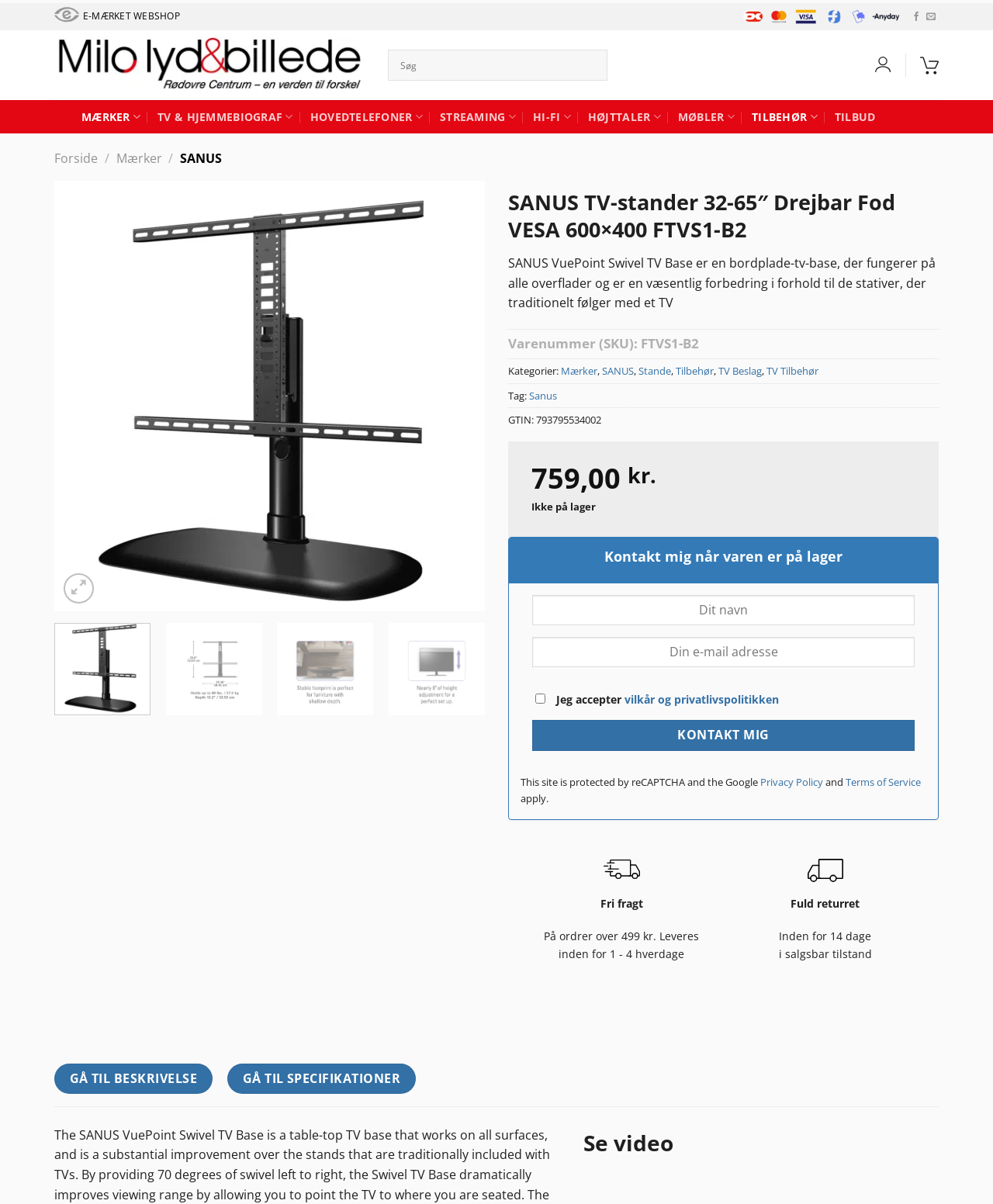Provide your answer in a single word or phrase: 
What is the VESA size of the TV stander?

600x400